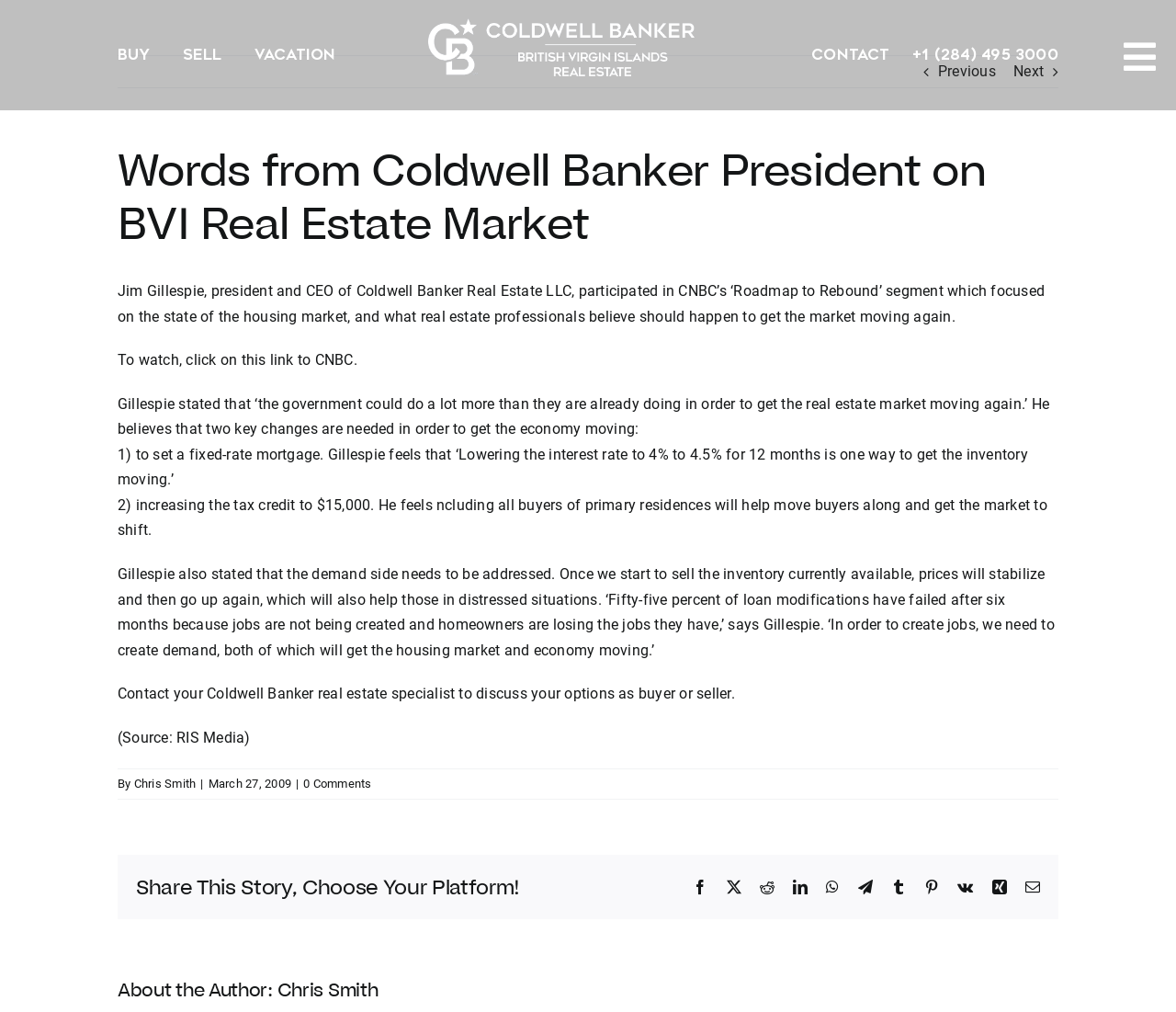Show me the bounding box coordinates of the clickable region to achieve the task as per the instruction: "Click on 'link to CNBC'".

[0.23, 0.347, 0.301, 0.365]